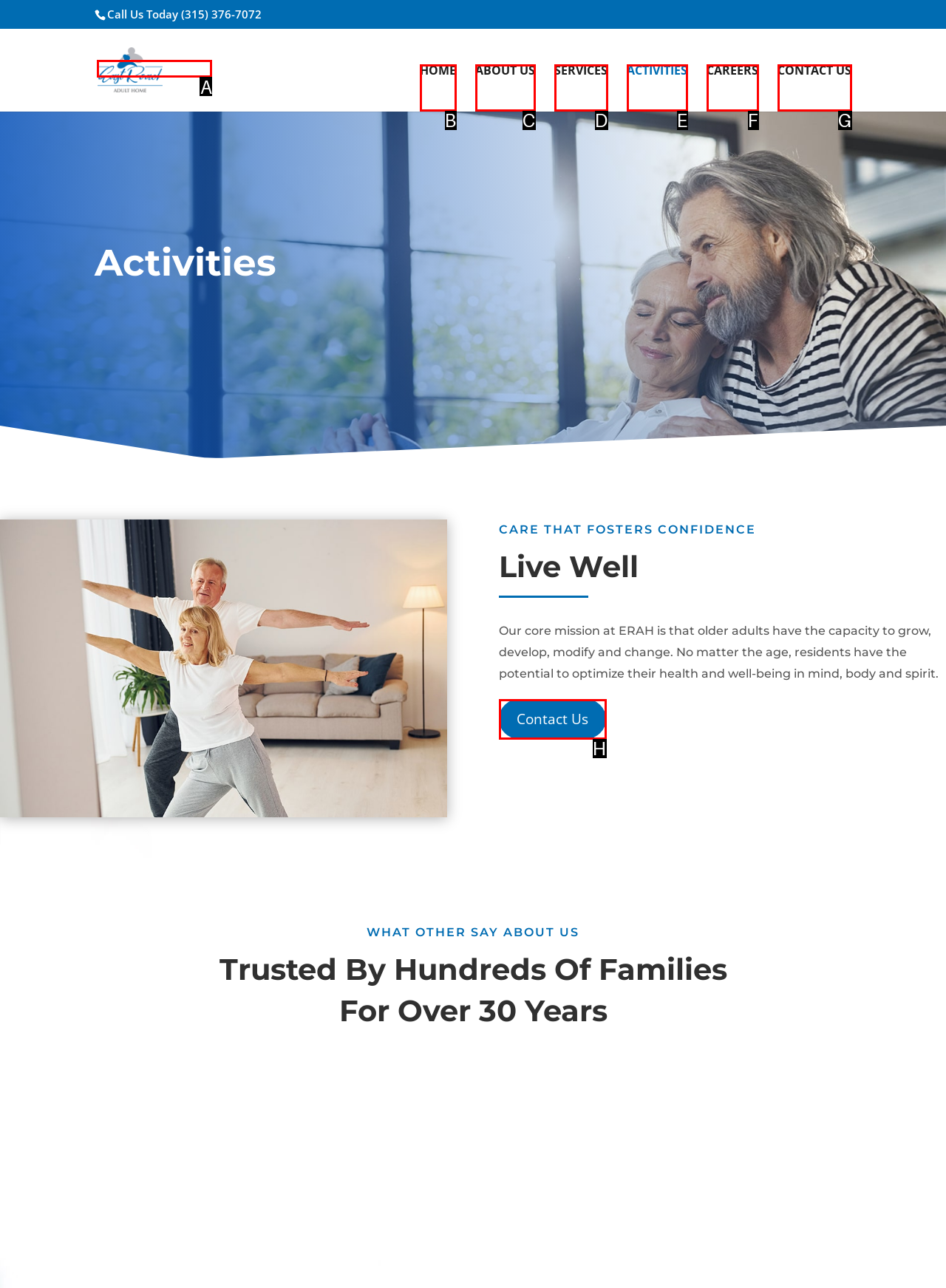Select the letter associated with the UI element you need to click to perform the following action: Visit the home page
Reply with the correct letter from the options provided.

A